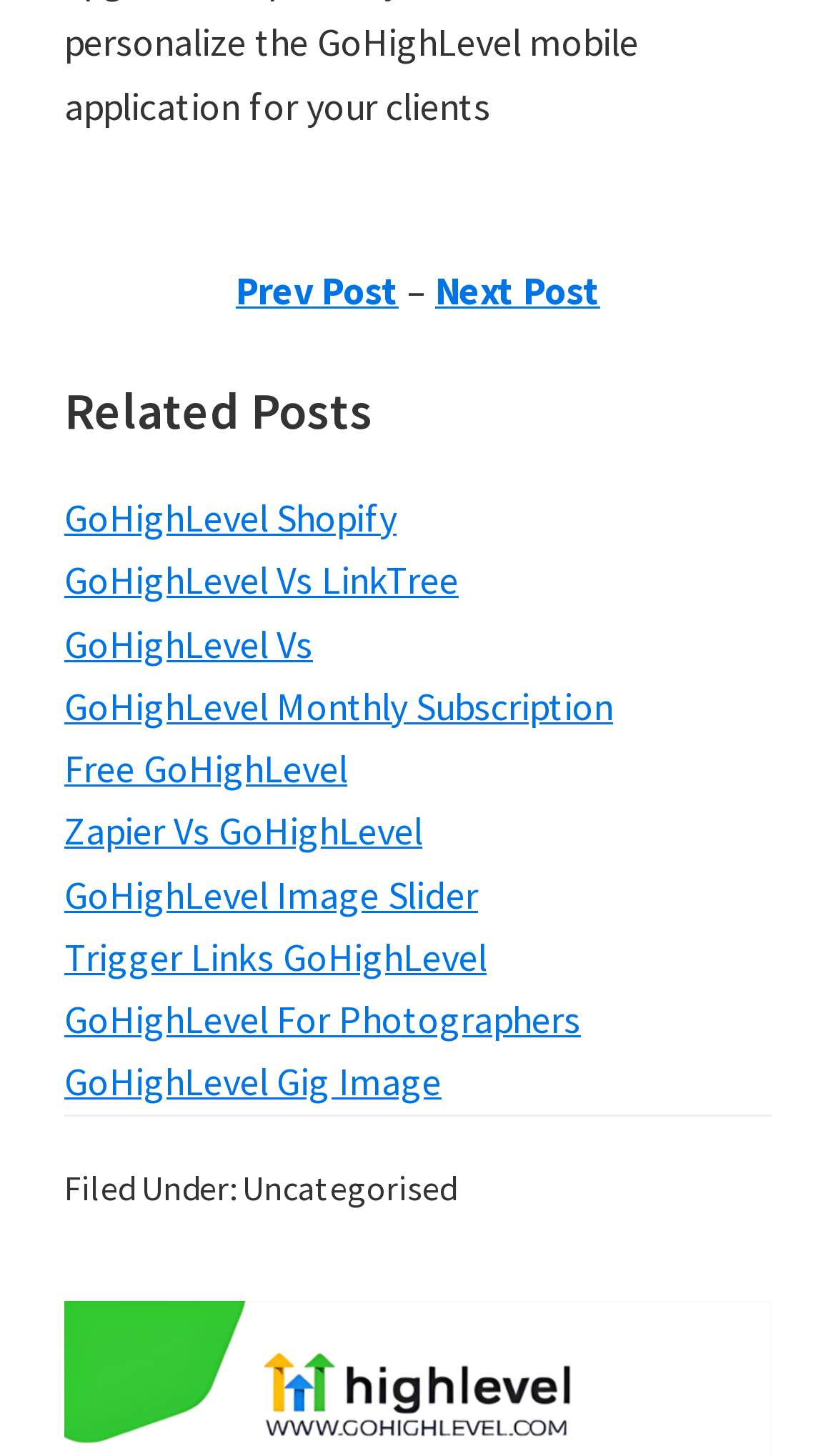Answer the question with a single word or phrase: 
How many related posts are there?

10